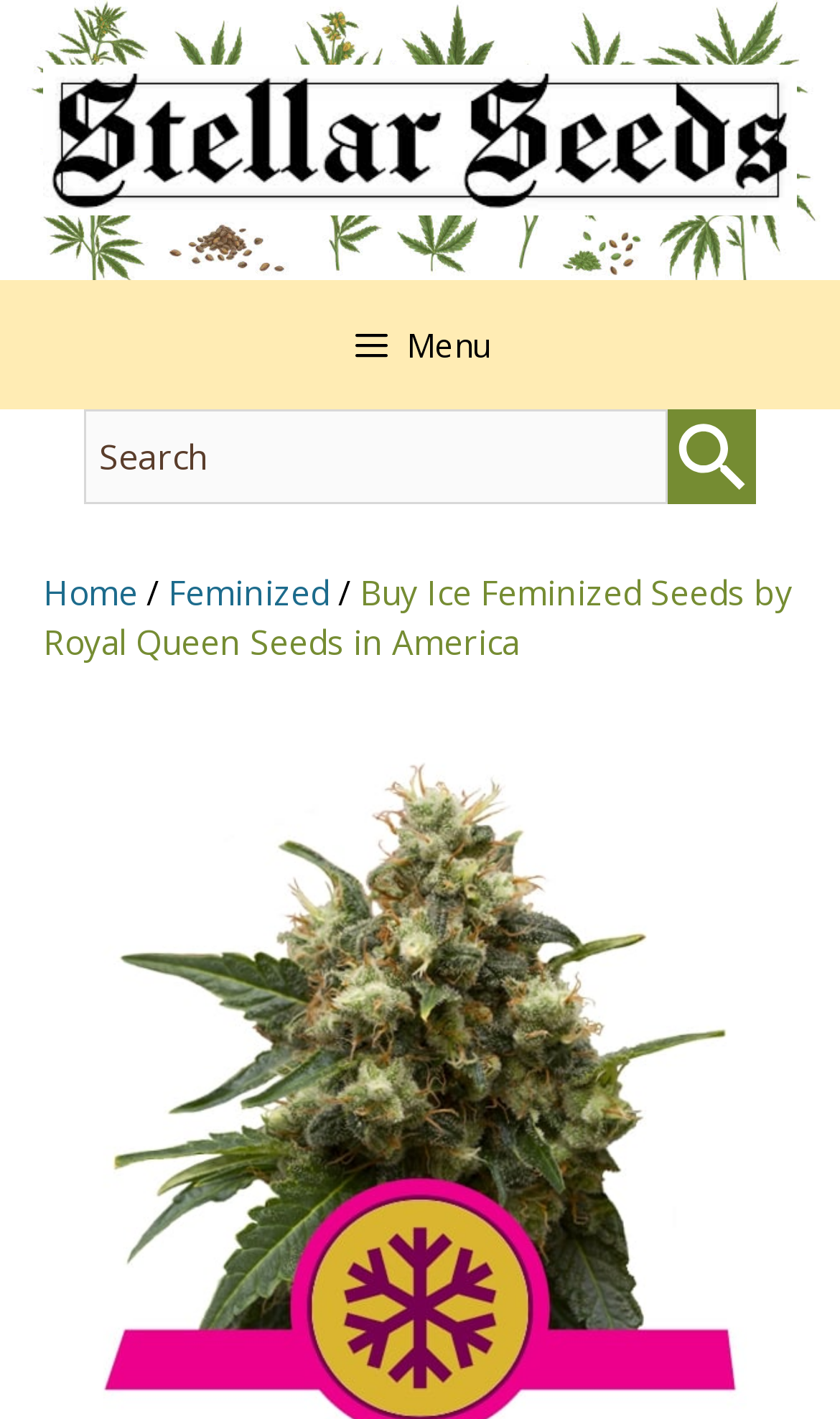Identify the main heading from the webpage and provide its text content.

Buy Ice Feminized Seeds by Royal Queen Seeds in America